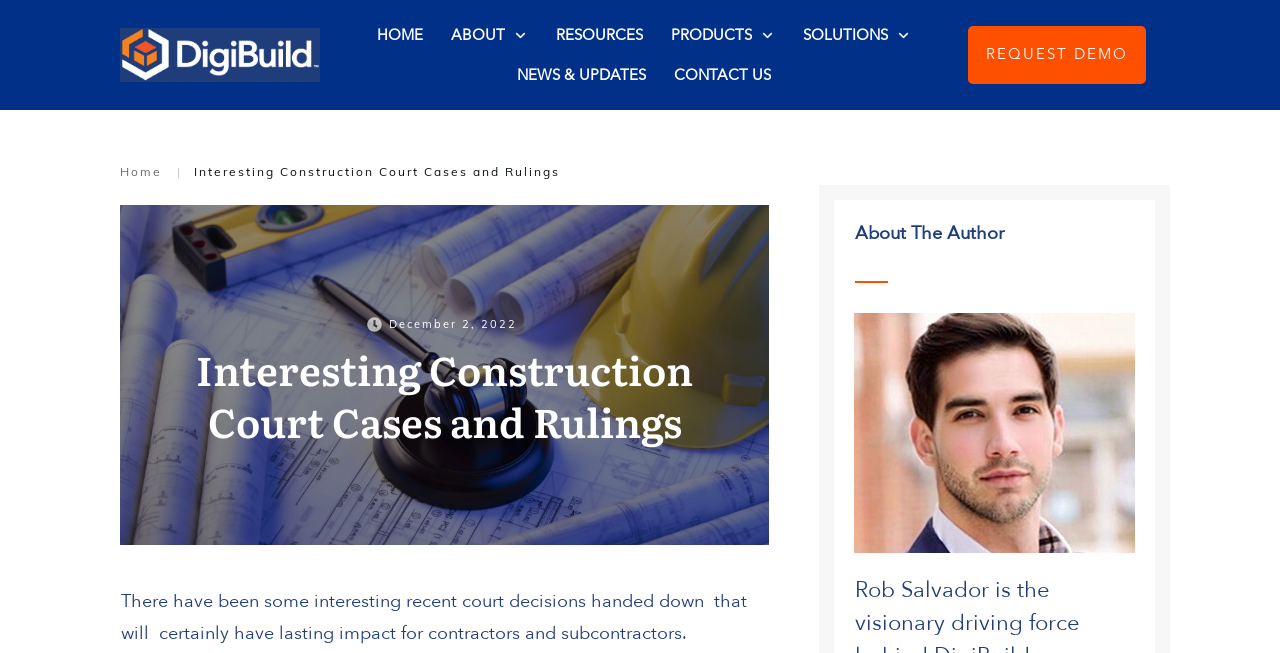Find the bounding box coordinates of the clickable area that will achieve the following instruction: "Click on REQUEST DEMO".

[0.756, 0.04, 0.895, 0.128]